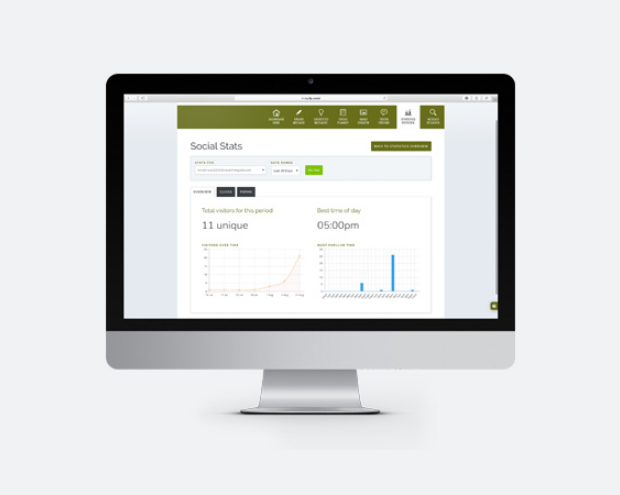Give a detailed account of what is happening in the image.

The image showcases a sleek computer monitor displaying a dashboard titled "Social Stats." This interface provides insightful analytics for users, reflecting key social media engagement metrics. Prominently featured are data points indicating "11 unique" visitors during a specified period, alongside a visual representation of website traffic trends, illustrated by a line graph on the left. Adjacent to this, a bar chart highlights the "Best time of day" for visitor activity, marked at 05:00 pm. The overall design is modern and user-friendly, catering to the needs of business owners looking to track their online performance effectively. The color scheme combines white and green tones, enhancing readability and visual appeal, making it an essential tool for managing social media engagements.